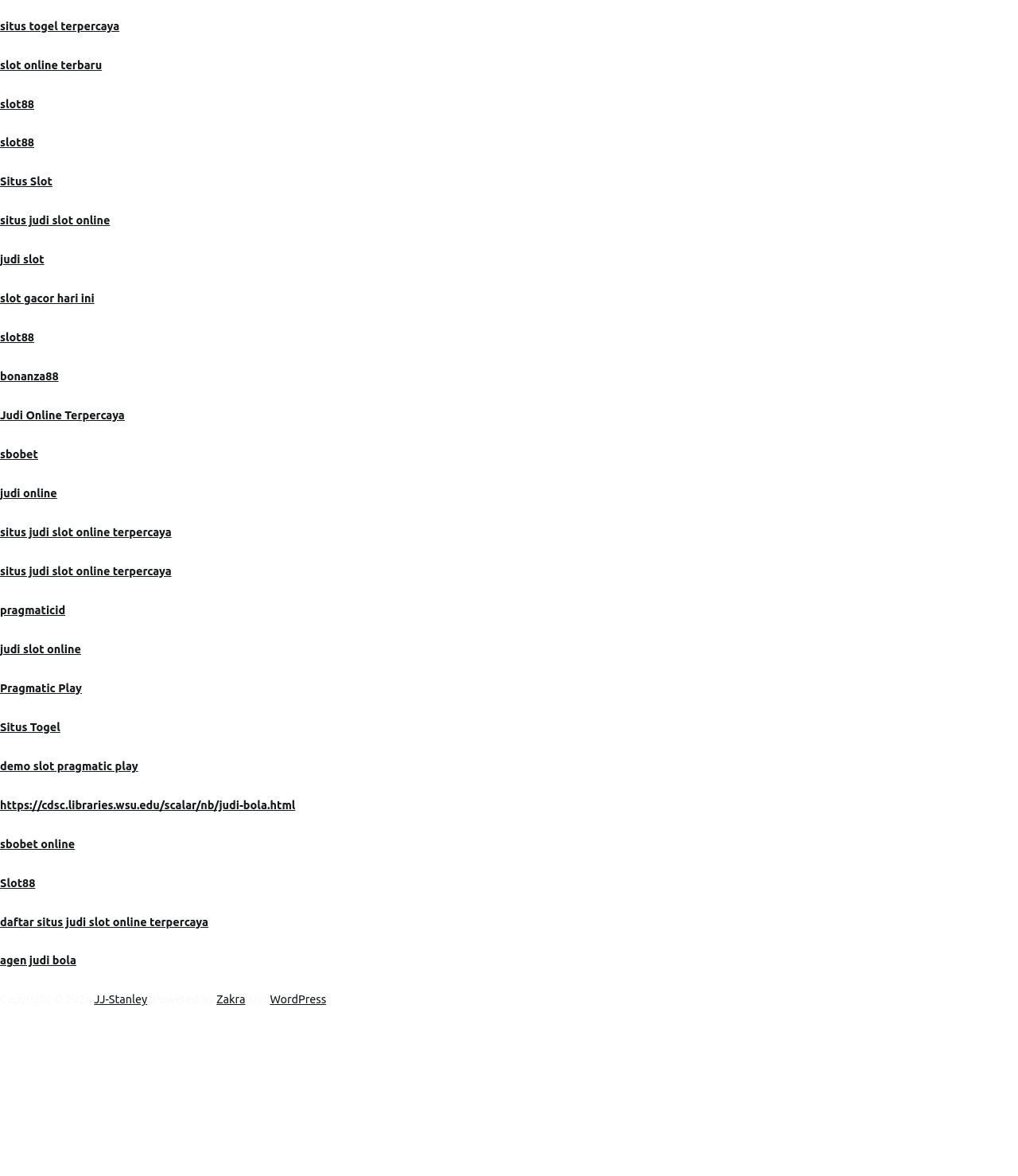Could you highlight the region that needs to be clicked to execute the instruction: "visit slot online terbaru"?

[0.0, 0.05, 0.1, 0.061]